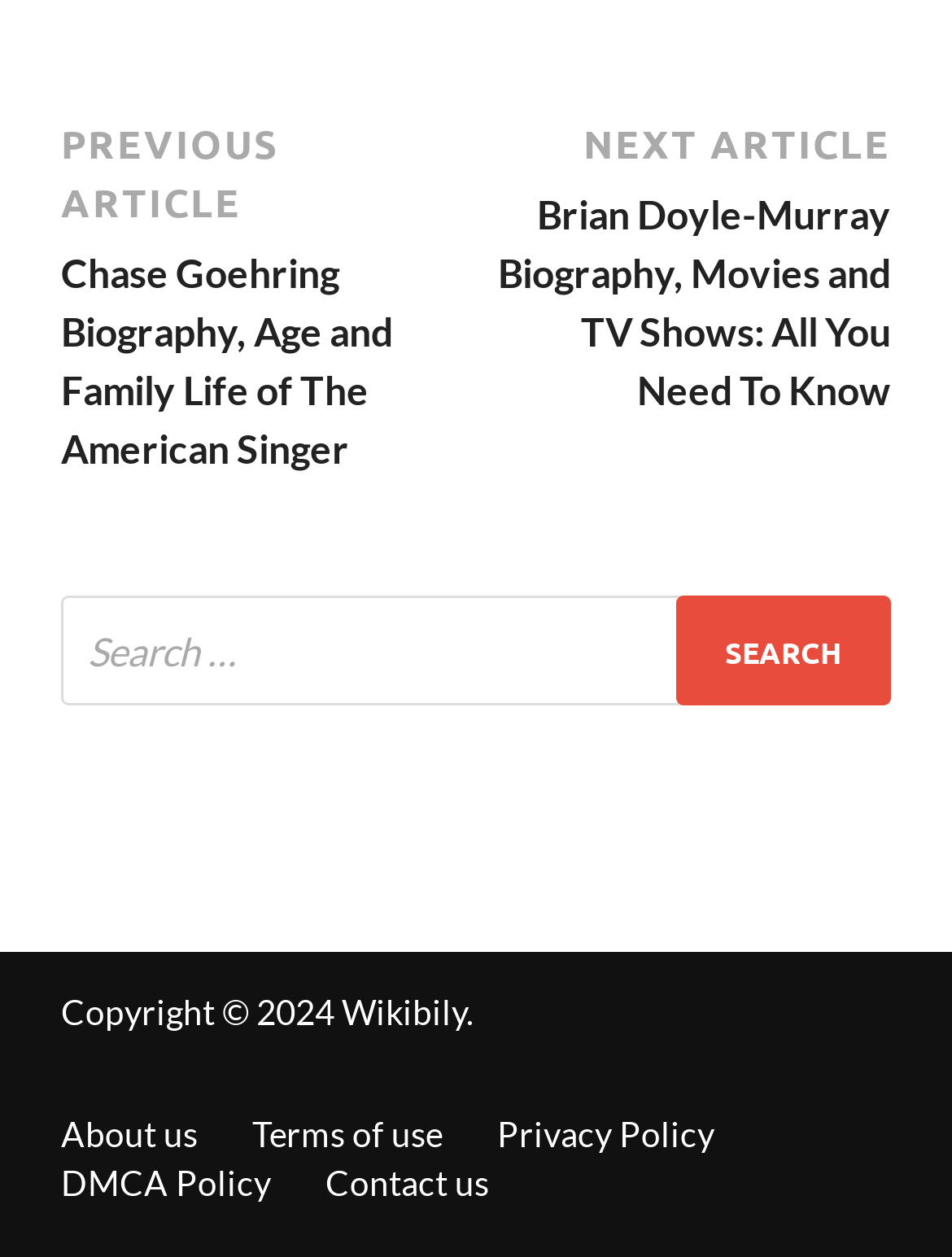Given the description "parent_node: Search for: value="Search"", determine the bounding box of the corresponding UI element.

[0.71, 0.474, 0.936, 0.561]